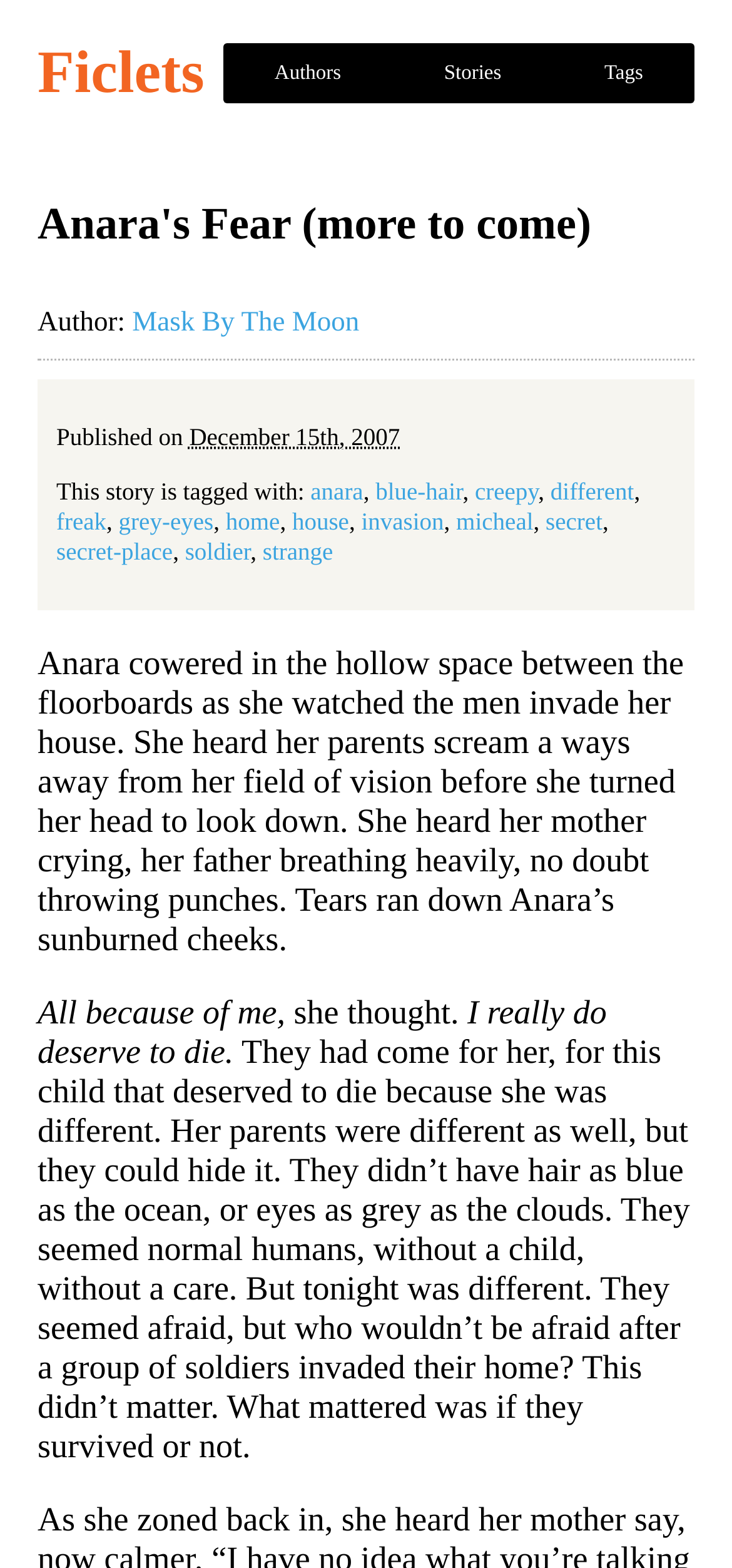From the webpage screenshot, identify the region described by different. Provide the bounding box coordinates as (top-left x, top-left y, bottom-right x, bottom-right y), with each value being a floating point number between 0 and 1.

[0.752, 0.304, 0.866, 0.322]